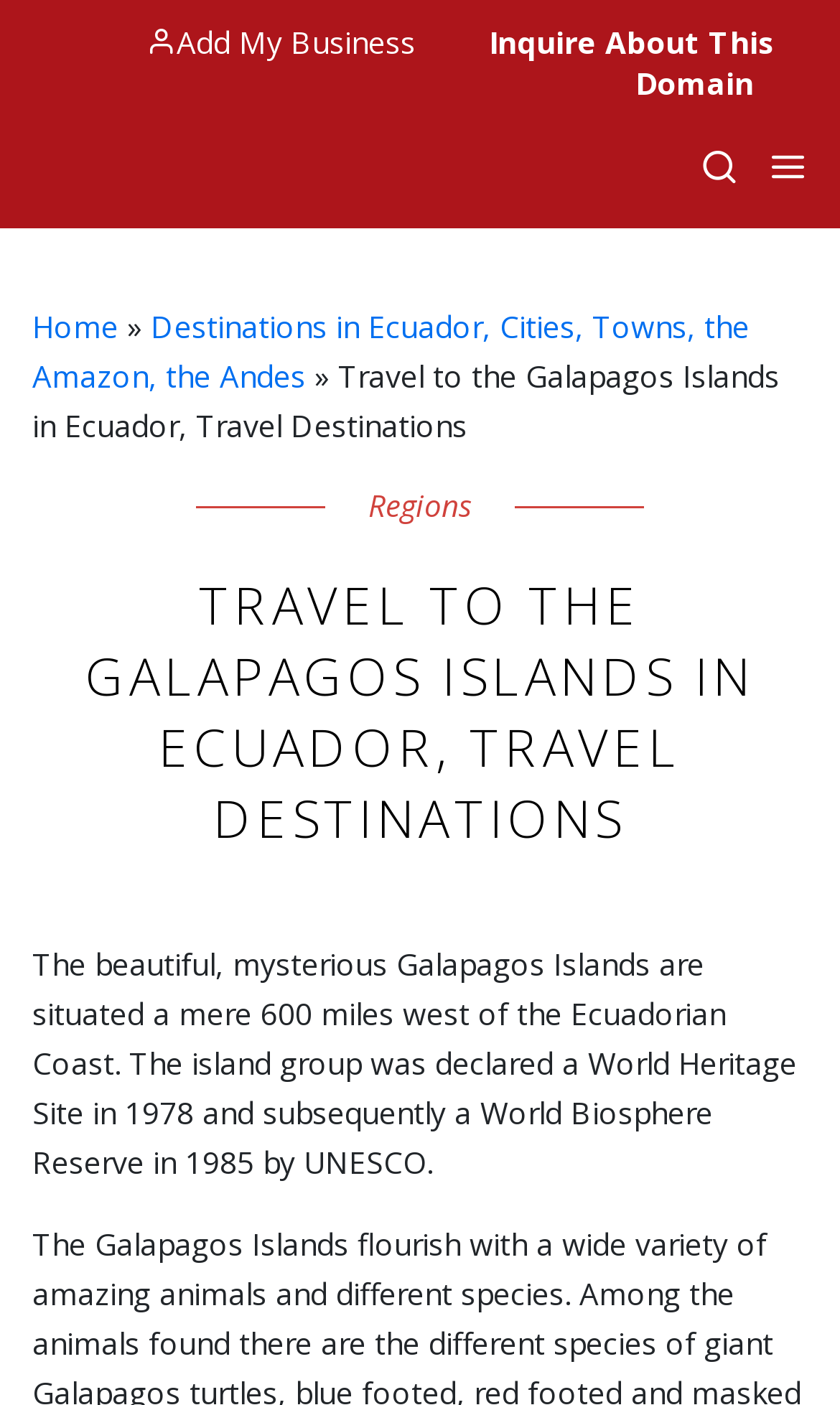What is the location of the Galapagos Islands?
Based on the image, answer the question with a single word or brief phrase.

600 miles west of Ecuadorian Coast